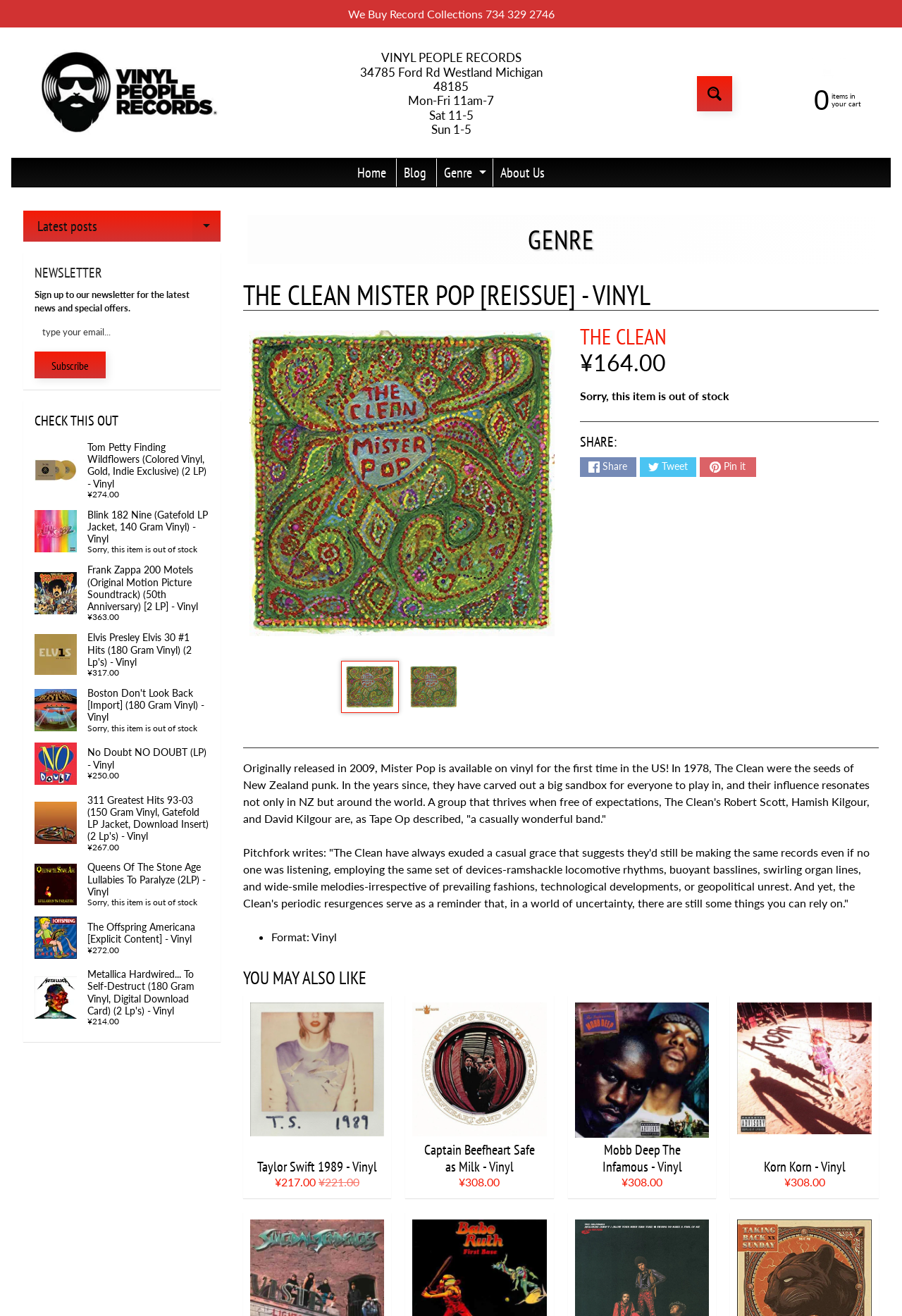Provide your answer in a single word or phrase: 
What is the genre of the music on this webpage?

Punk